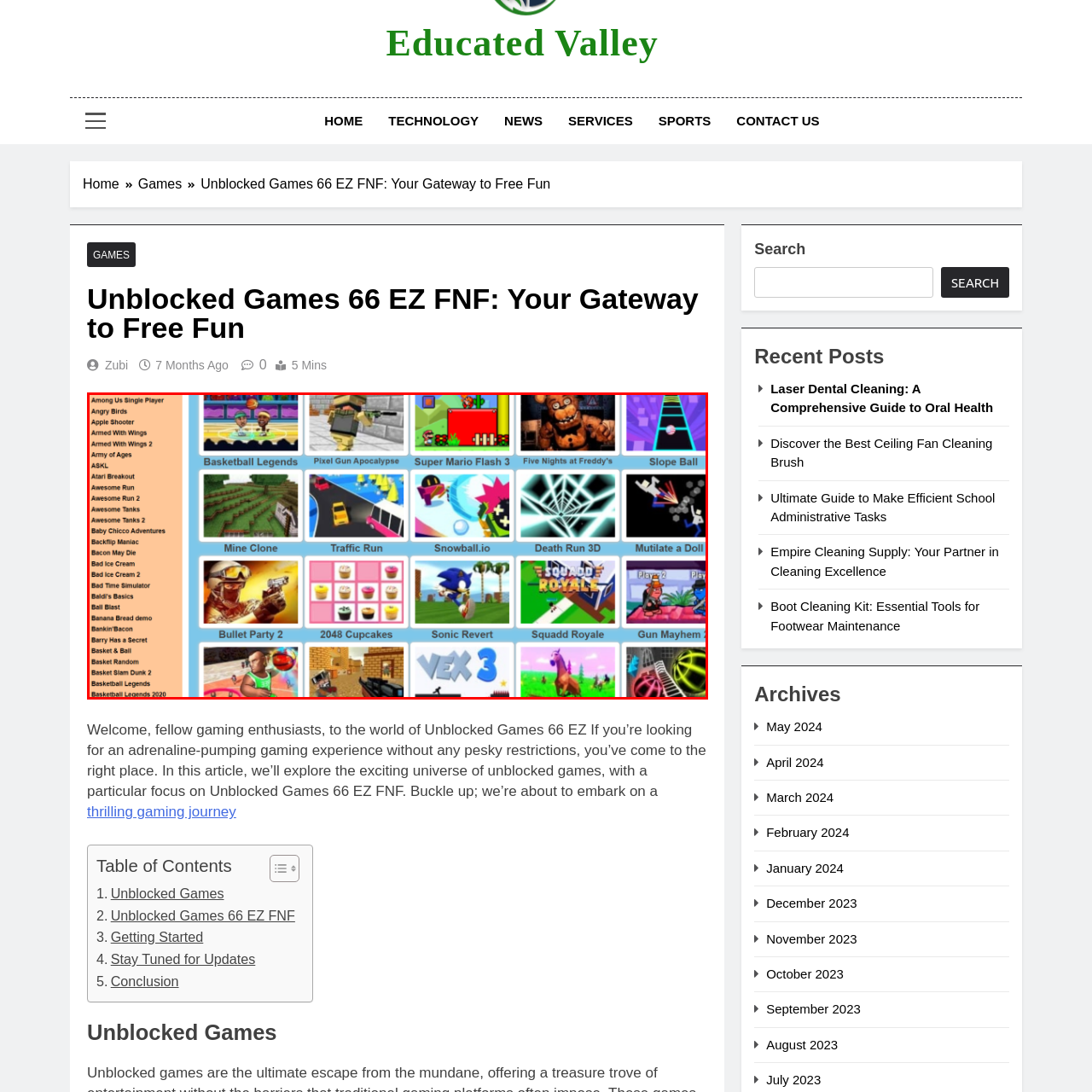Offer a detailed caption for the picture inside the red-bordered area.

The image showcases a dynamic visual grid filled with various online games available on the Unblocked Games 66 EZ platform. Among the vibrant thumbnails, popular titles such as "Basketball Legends," "Pixel Gun Apocalypse," and "Super Mario Flash 3" capture attention, illustrating a diverse range of gaming genres. The display also includes engaging options like "Five Nights at Freddy's," "Slope Ball," and "Traffic Run," highlighting the platform's focus on offering fun, accessible gaming experiences without restrictions. This grid invites gaming enthusiasts to explore and discover their next favorite game in an easily navigable layout, reflecting the tagline "Your Gateway to Free Fun."